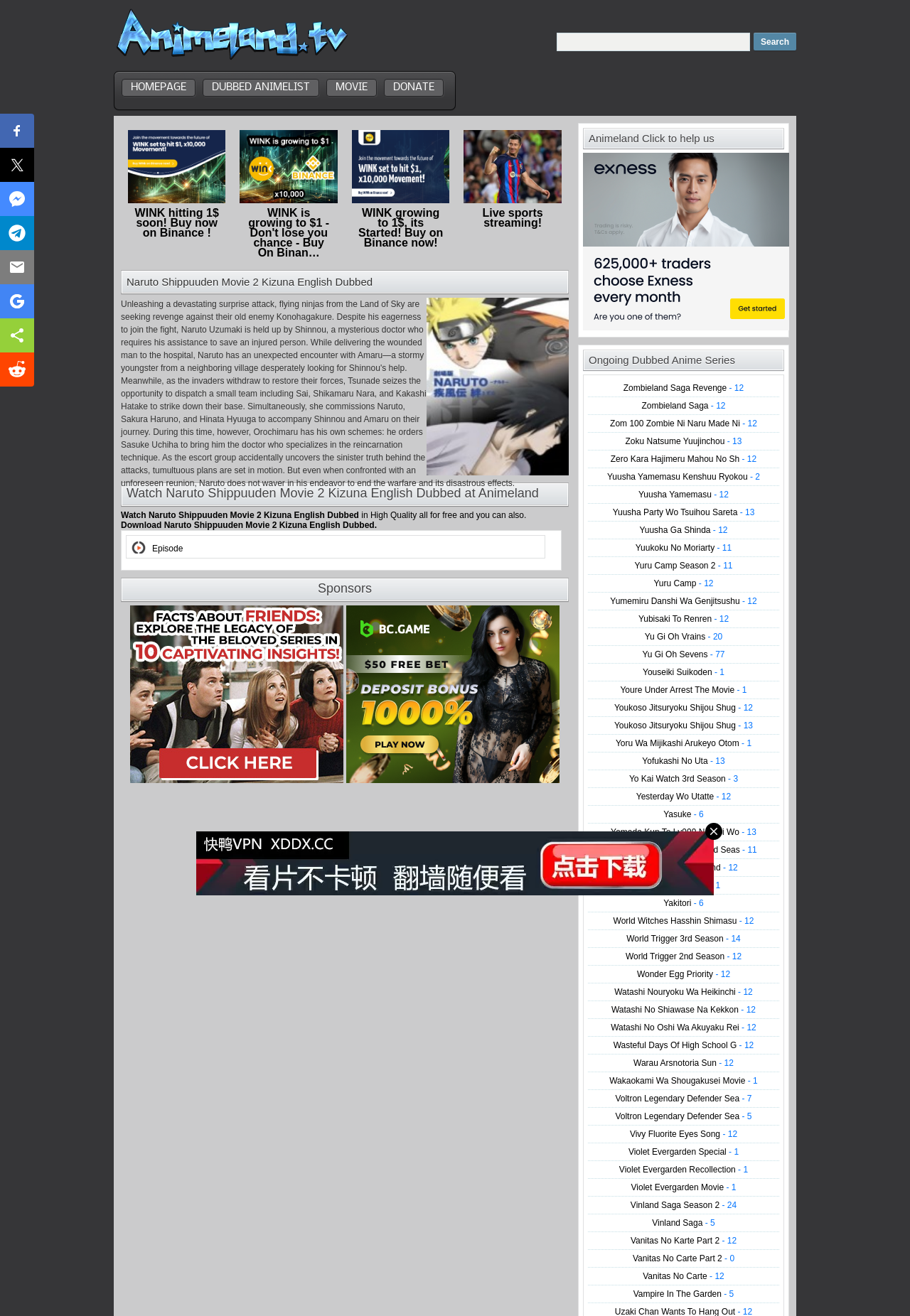What is the quality of the anime episodes available on this website? Refer to the image and provide a one-word or short phrase answer.

High Quality